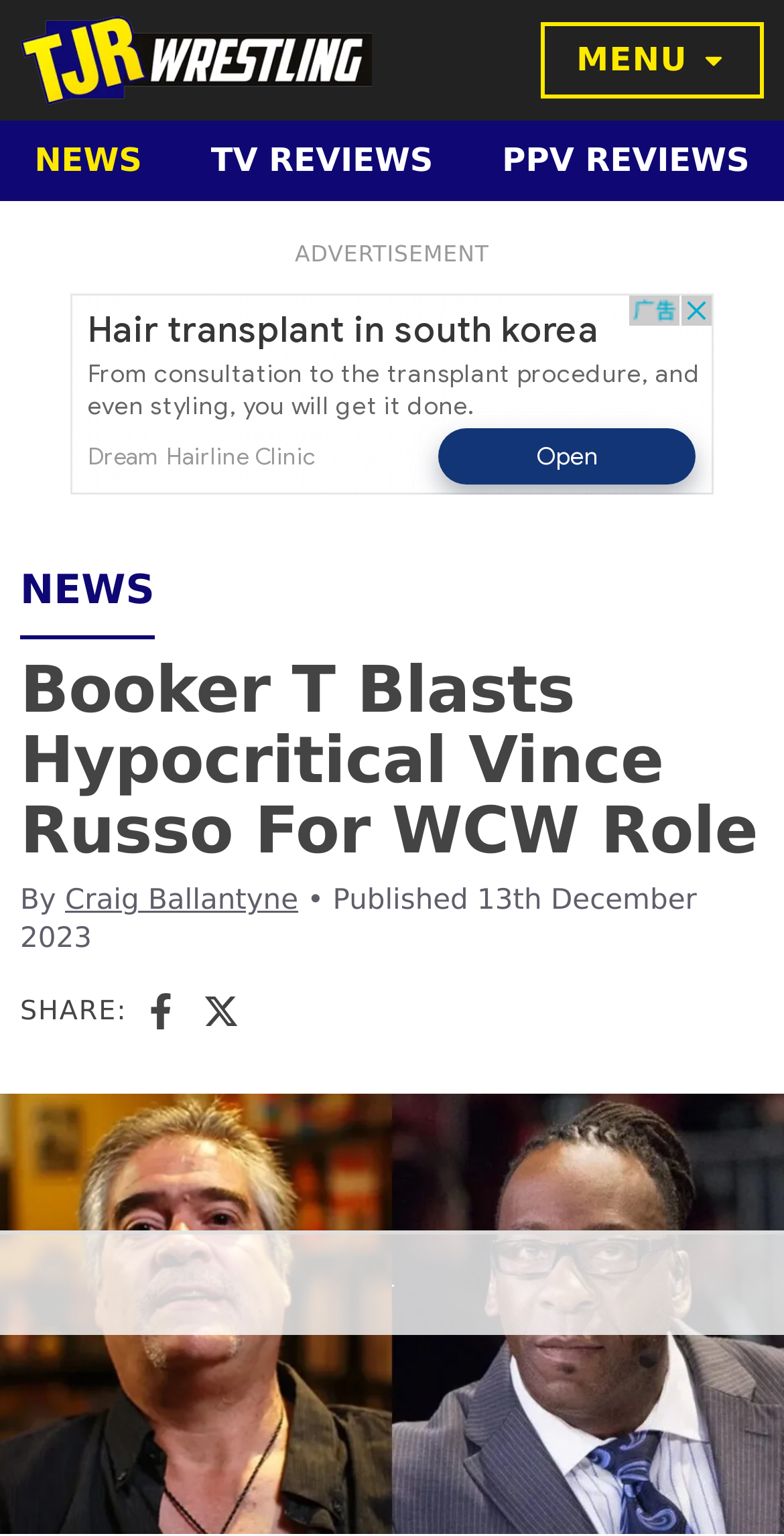Please identify the bounding box coordinates of the clickable element to fulfill the following instruction: "Click on the TJR Wrestling logo". The coordinates should be four float numbers between 0 and 1, i.e., [left, top, right, bottom].

[0.026, 0.01, 0.474, 0.069]